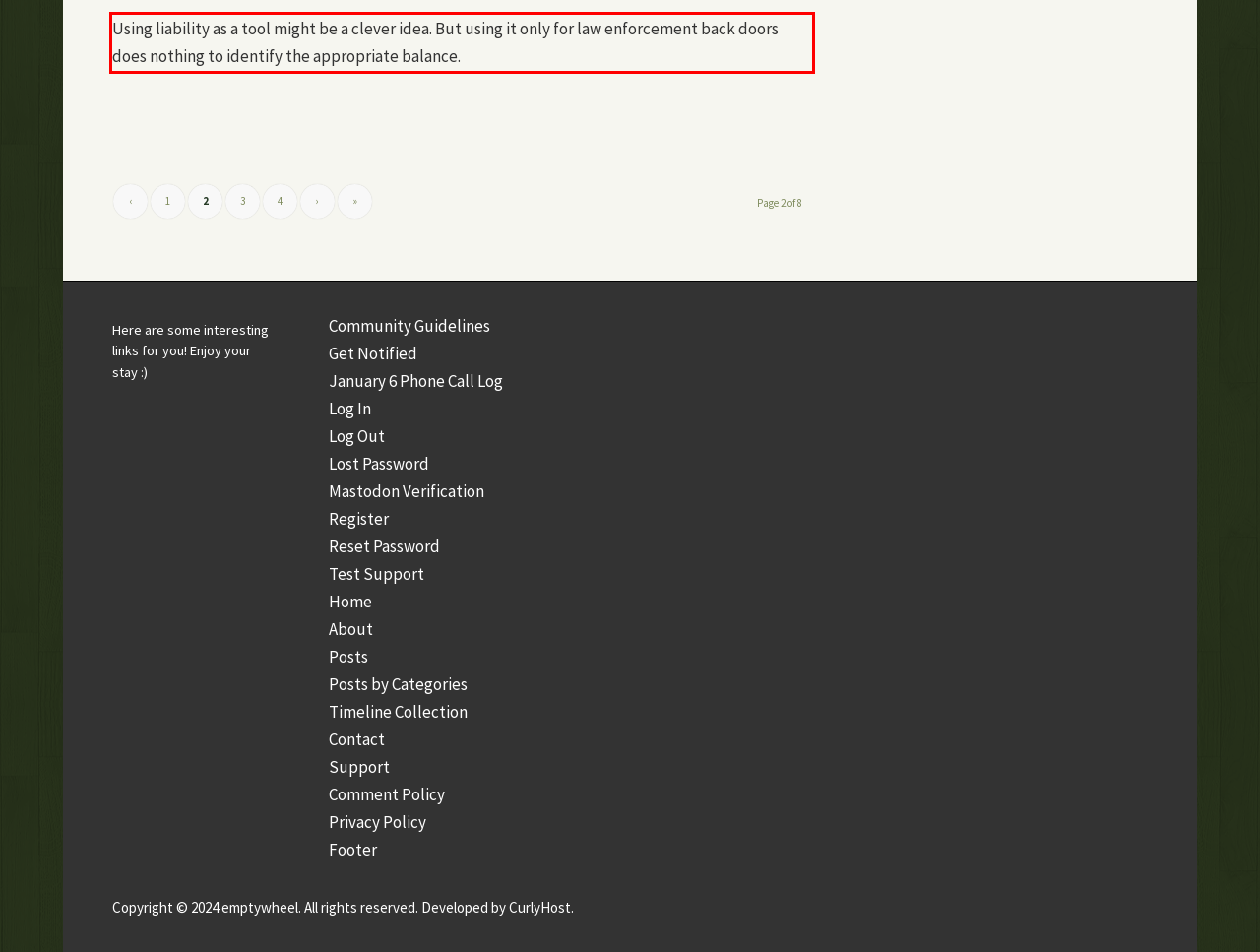By examining the provided screenshot of a webpage, recognize the text within the red bounding box and generate its text content.

Using liability as a tool might be a clever idea. But using it only for law enforcement back doors does nothing to identify the appropriate balance.